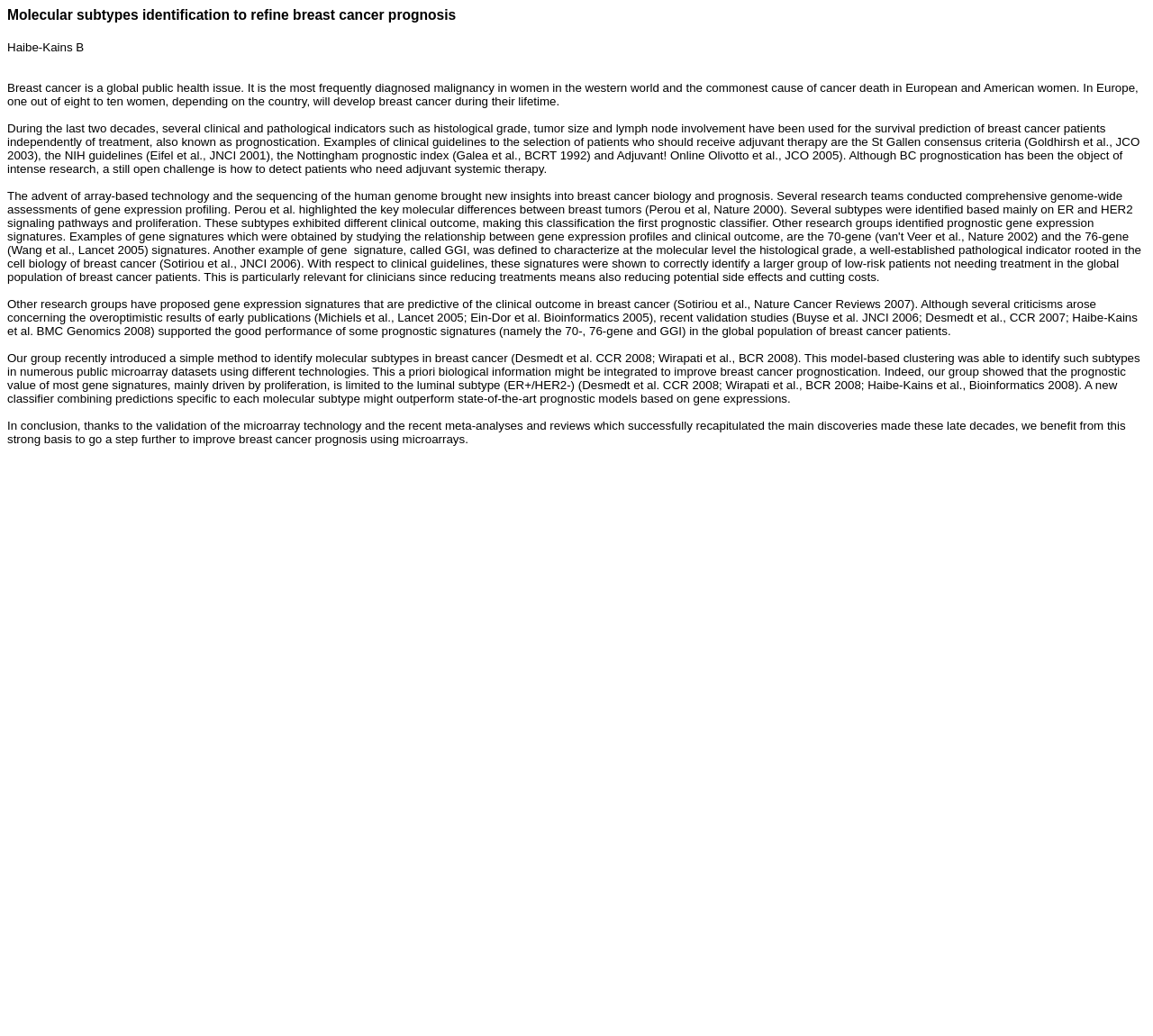Who is the author of the text?
Using the information from the image, give a concise answer in one word or a short phrase.

Haibe-Kains B